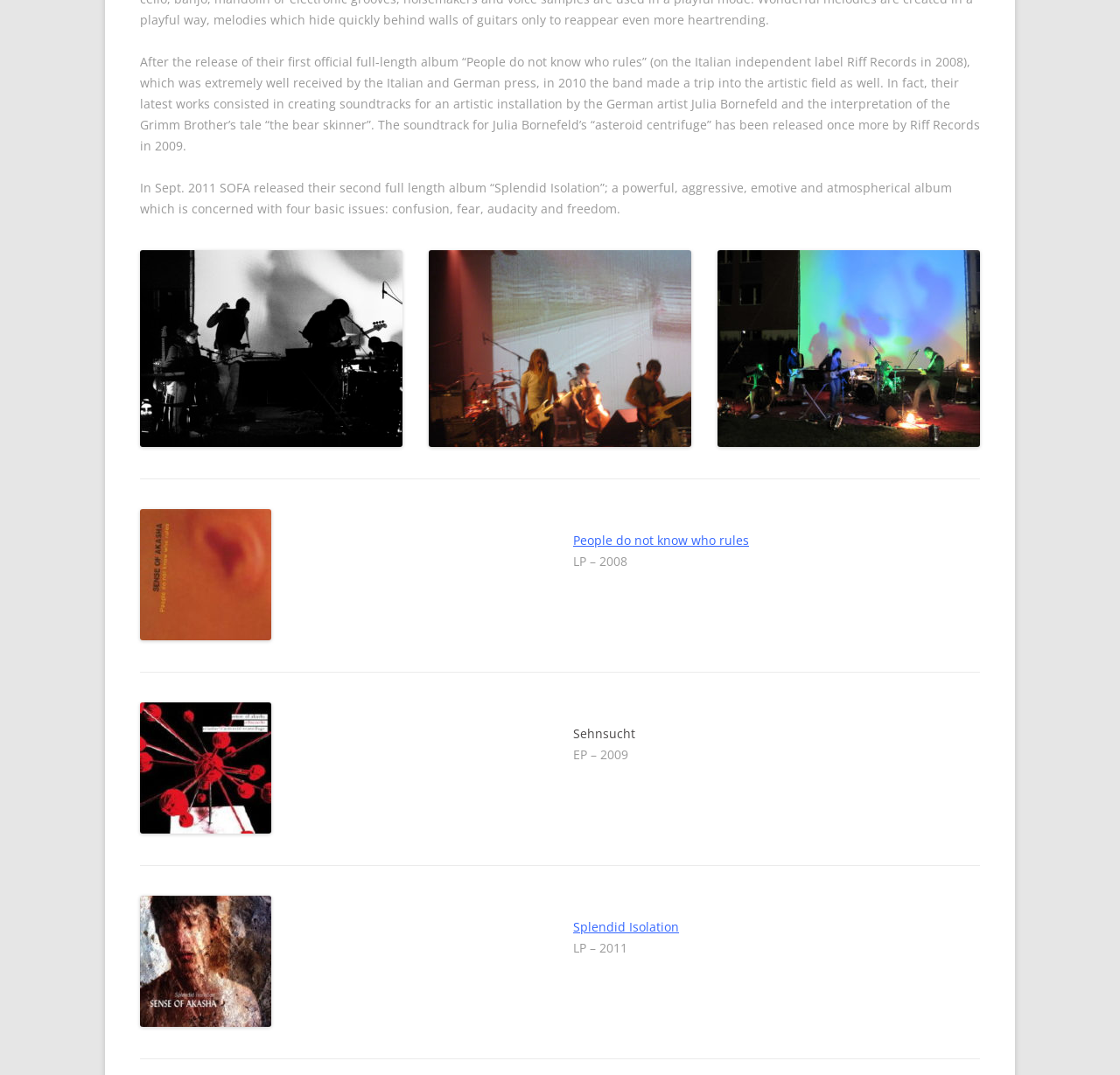Extract the bounding box coordinates for the UI element described as: "alt="4867852593_4df683bb7c_b"".

[0.641, 0.233, 0.875, 0.416]